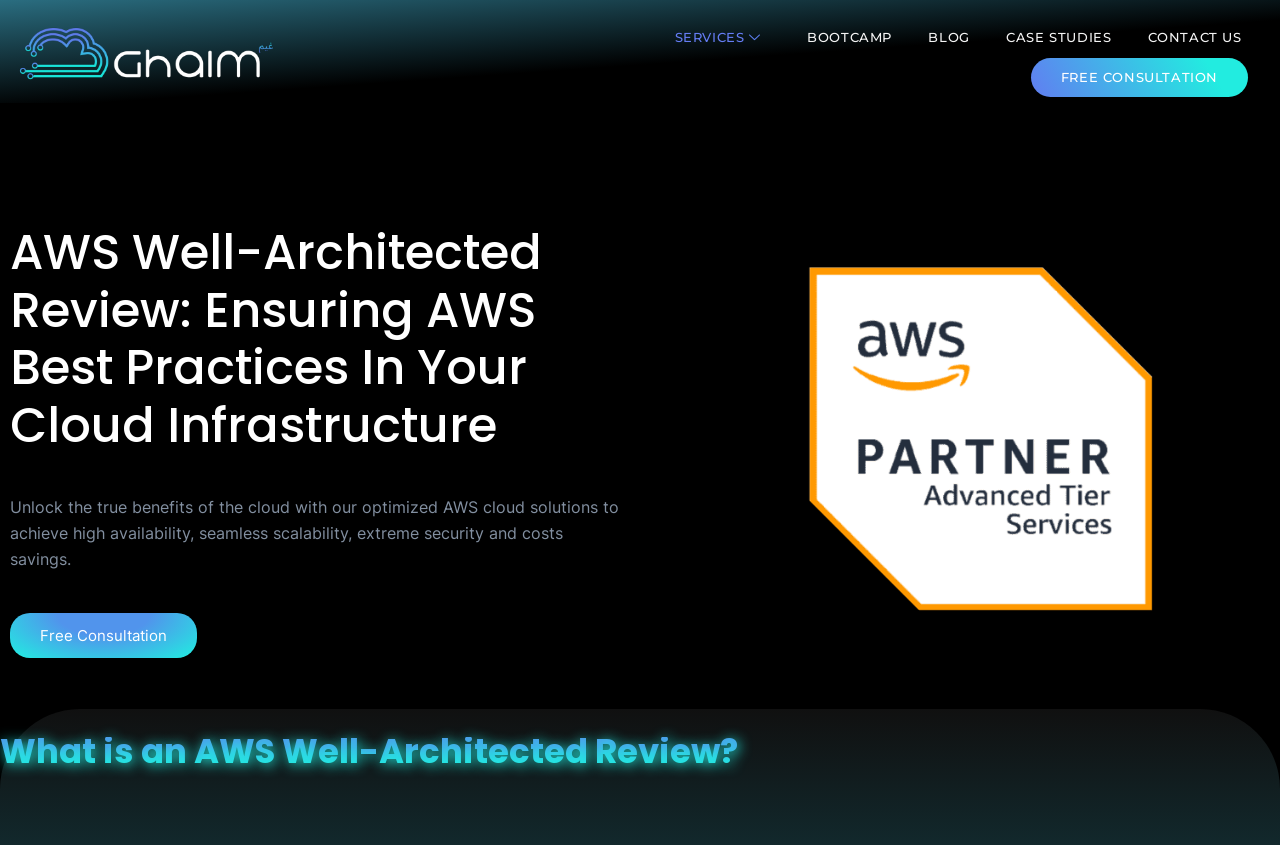What can be done to unlock the true benefits of the cloud?
Please provide a detailed answer to the question.

According to the webpage, the true benefits of the cloud can be unlocked by using optimized AWS cloud solutions, as stated in the text 'Unlock the true benefits of the cloud with our optimized AWS cloud solutions'.